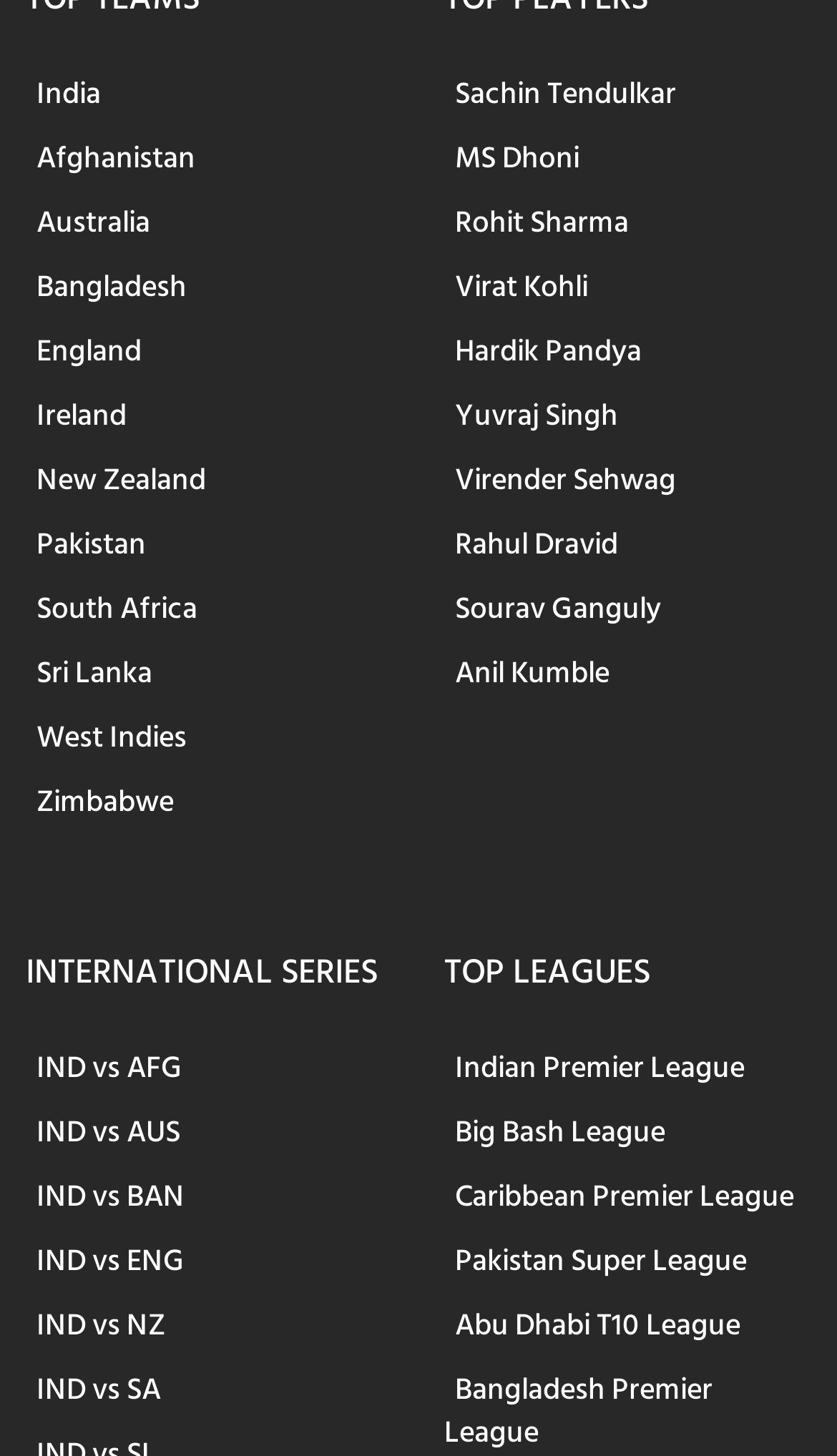Please find and report the bounding box coordinates of the element to click in order to perform the following action: "Check out England cricket team". The coordinates should be expressed as four float numbers between 0 and 1, in the format [left, top, right, bottom].

[0.031, 0.217, 0.182, 0.266]